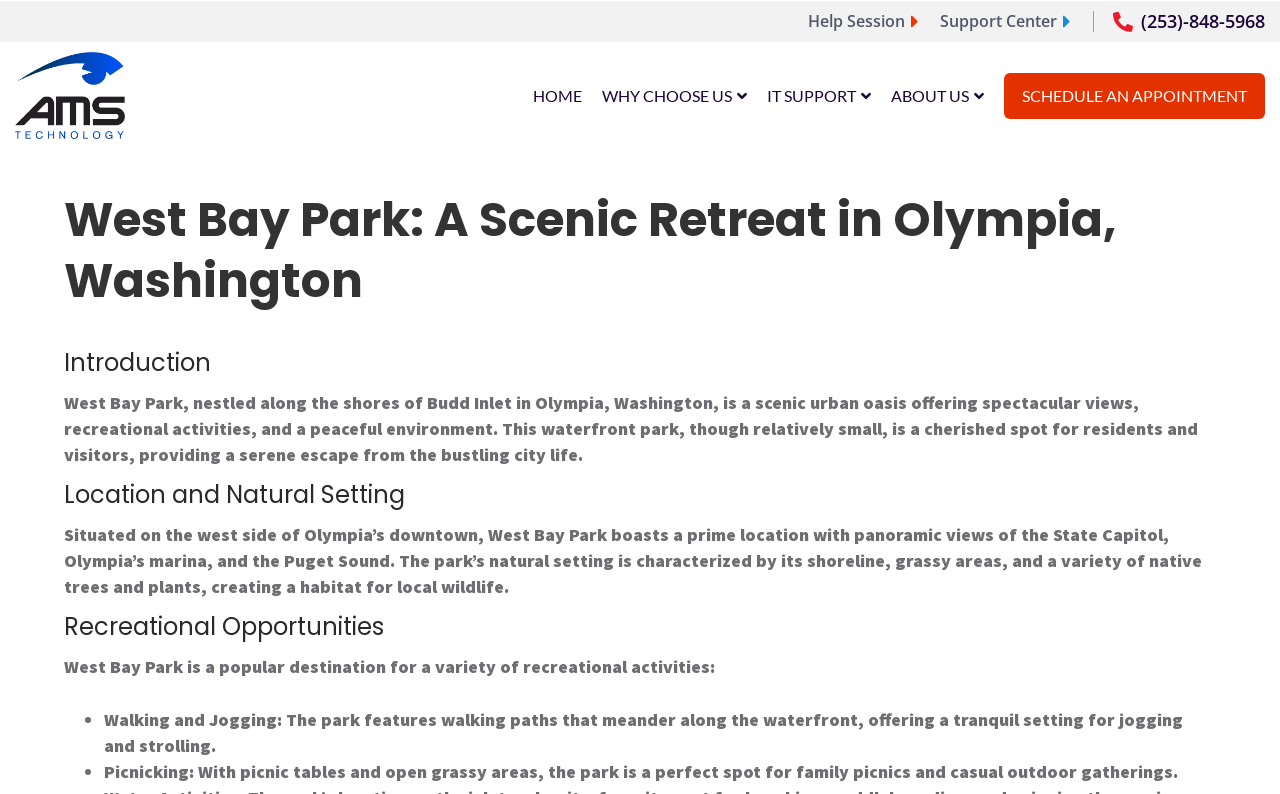Provide a short answer using a single word or phrase for the following question: 
What is the name of the park?

West Bay Park